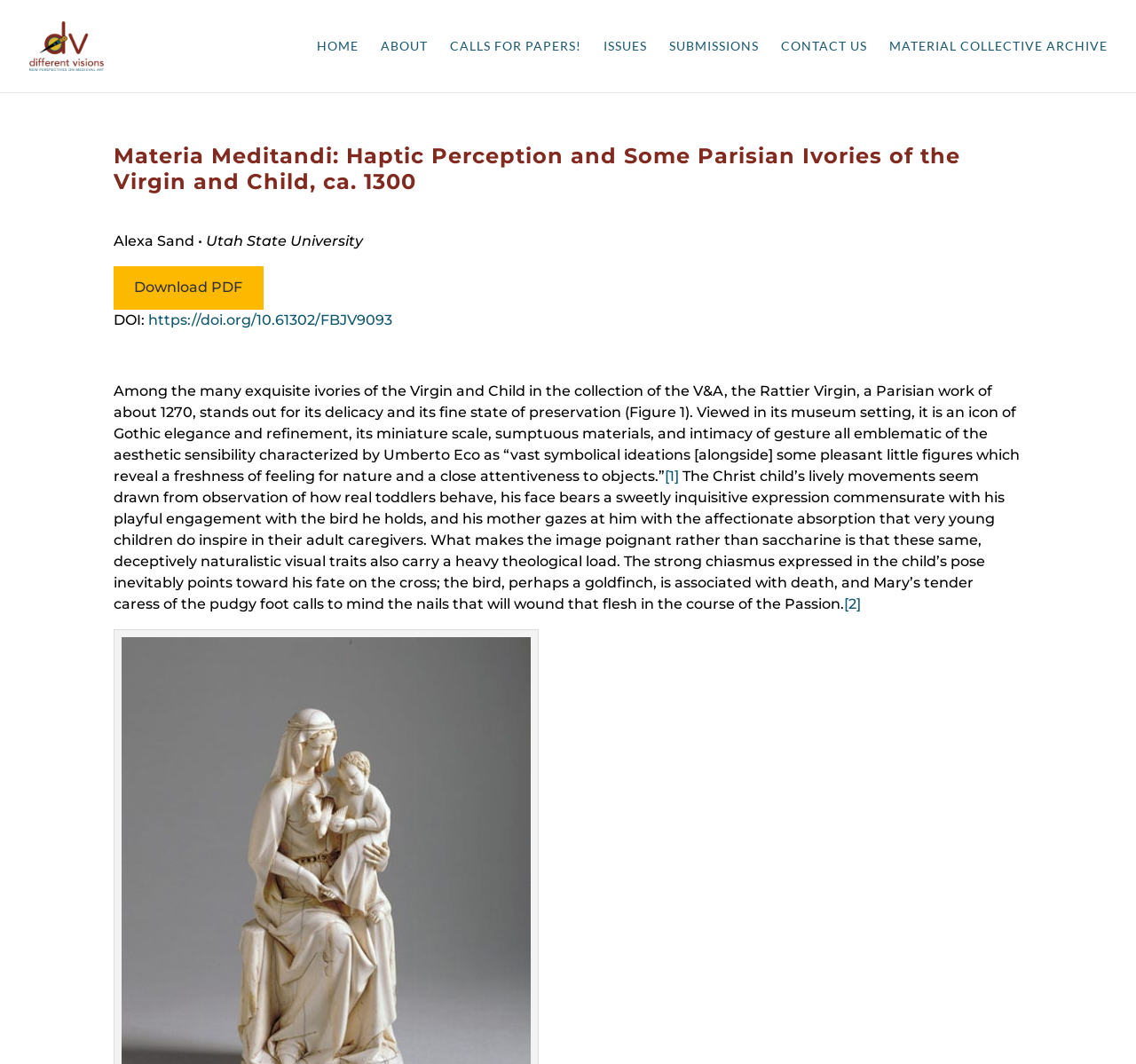Predict the bounding box of the UI element based on this description: "Contact us".

[0.688, 0.038, 0.763, 0.087]